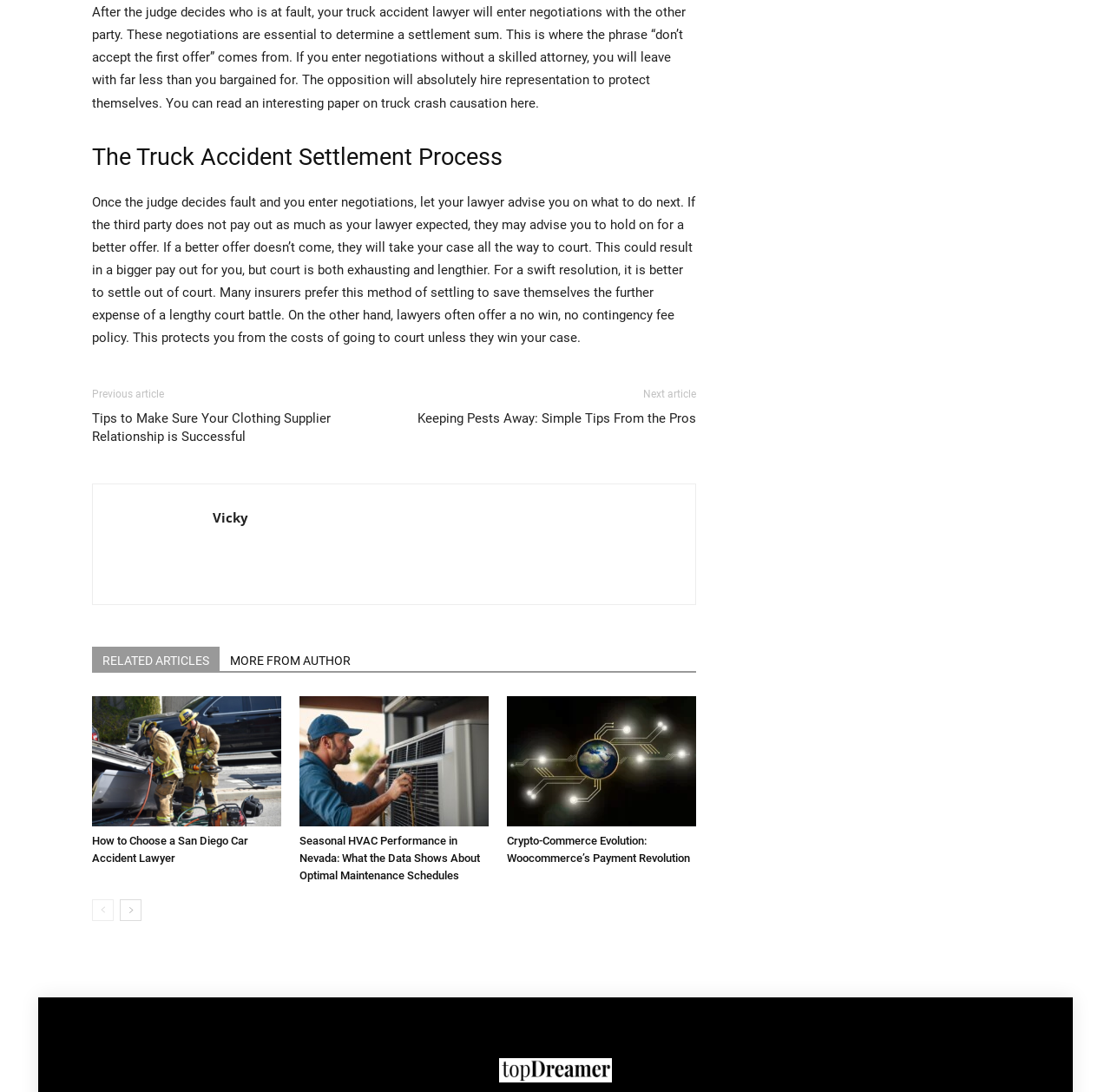Select the bounding box coordinates of the element I need to click to carry out the following instruction: "Click on 'Tips to Make Sure Your Clothing Supplier Relationship is Successful'".

[0.083, 0.375, 0.336, 0.409]